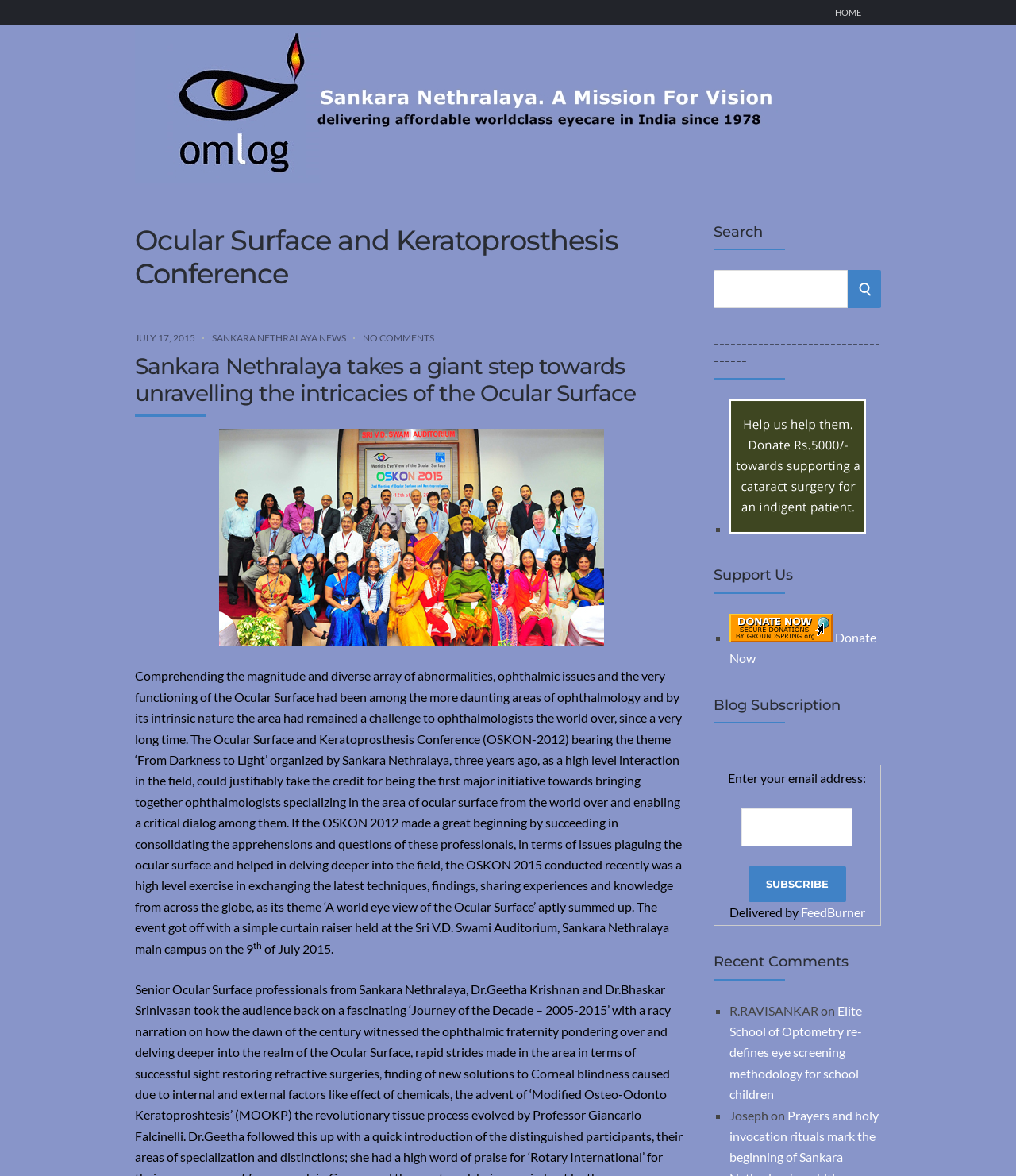What is the name of the auditorium where the OSKON 2015 conference was held?
Refer to the image and give a detailed response to the question.

I found the name of the auditorium by reading the text in the StaticText element which describes the OSKON 2015 conference. The text mentions that the conference was held at the Sri V.D. Swami Auditorium, Sankara Nethralaya main campus.